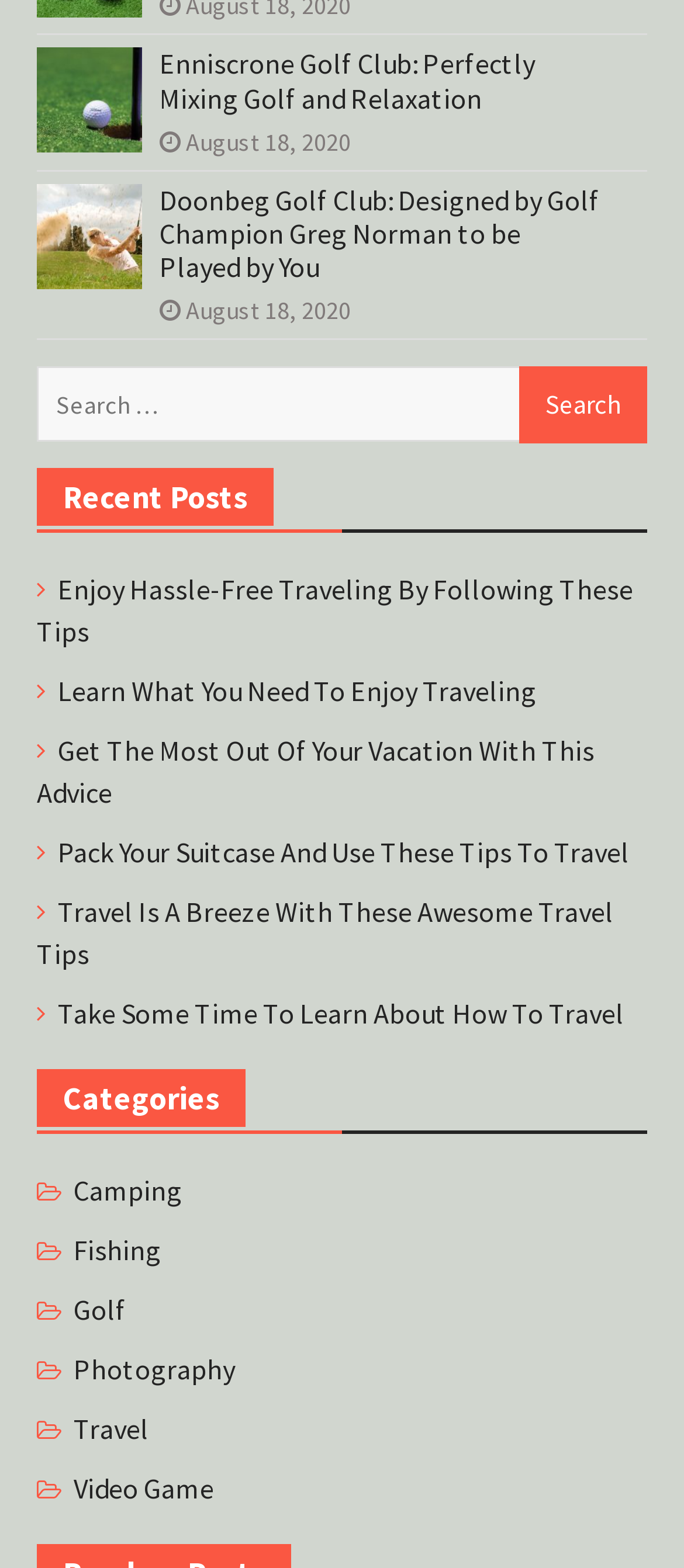Determine the bounding box coordinates of the region I should click to achieve the following instruction: "Search for something". Ensure the bounding box coordinates are four float numbers between 0 and 1, i.e., [left, top, right, bottom].

[0.053, 0.234, 0.947, 0.282]